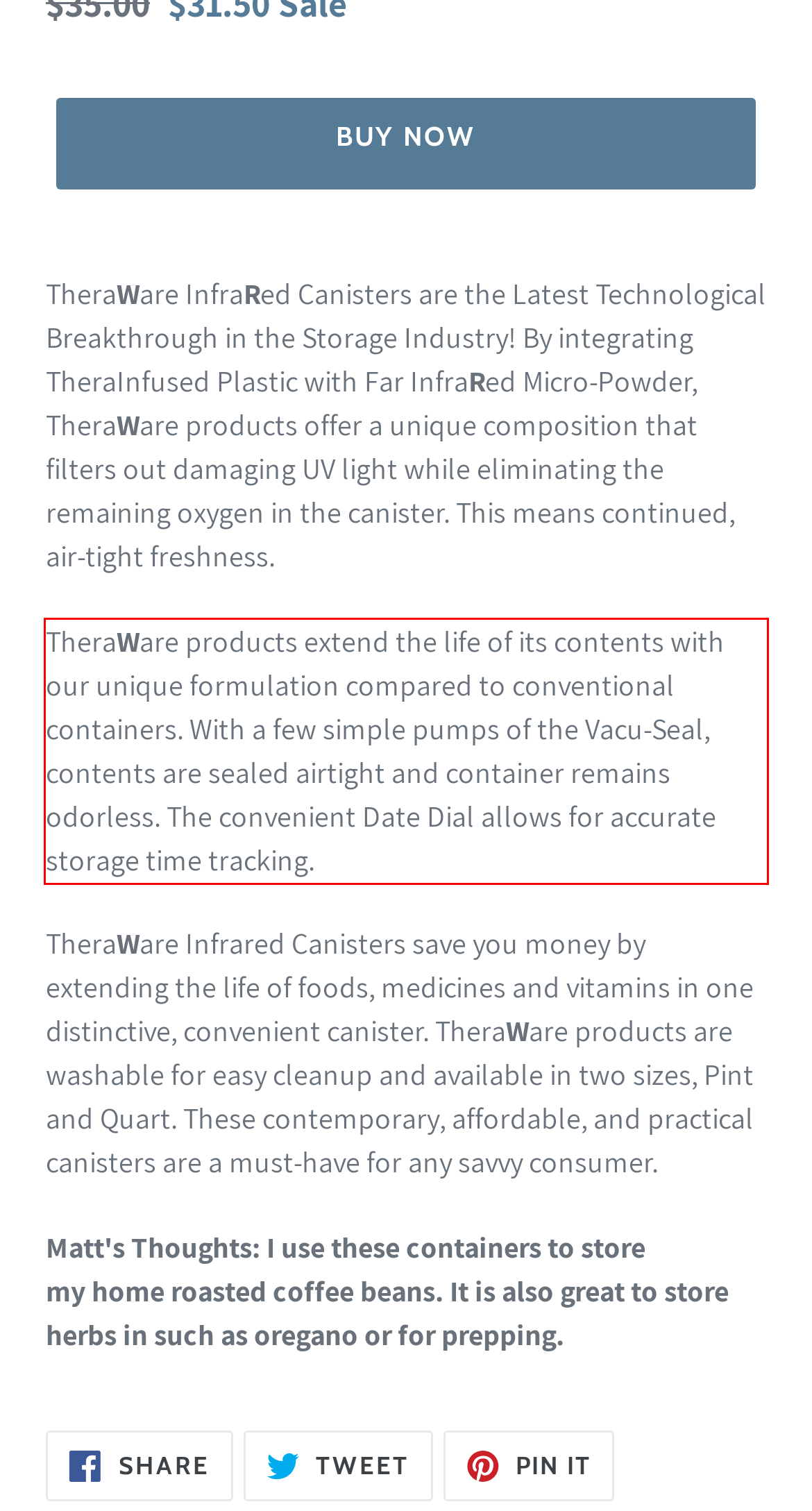The screenshot provided shows a webpage with a red bounding box. Apply OCR to the text within this red bounding box and provide the extracted content.

TheraWare products extend the life of its contents with our unique formulation compared to conventional containers. With a few simple pumps of the Vacu-Seal, contents are sealed airtight and container remains odorless. The convenient Date Dial allows for accurate storage time tracking.